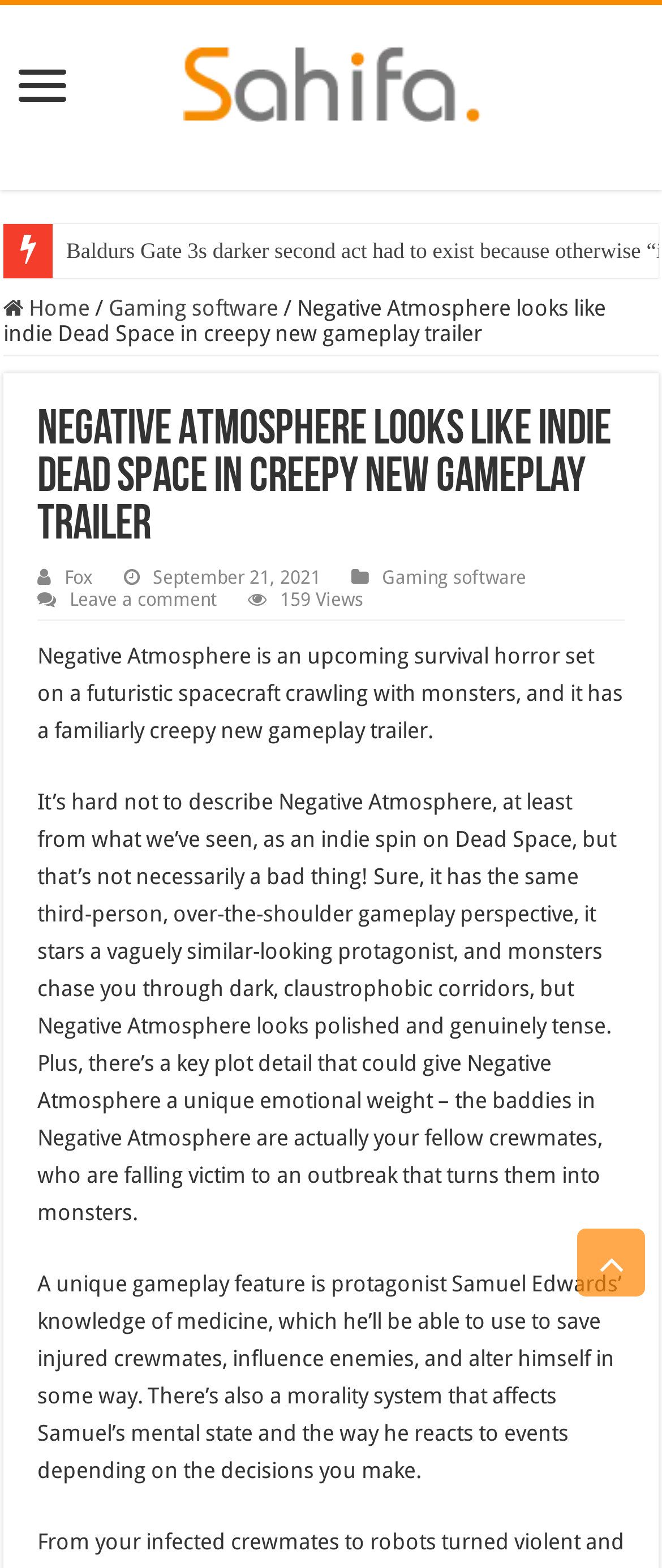What is the name of the game in the article?
Please provide a comprehensive answer based on the visual information in the image.

I found the answer by looking at the heading element 'Negative Atmosphere looks like indie Dead Space in creepy new gameplay trailer' which is a prominent element on the webpage, indicating that it is the main topic of the article.